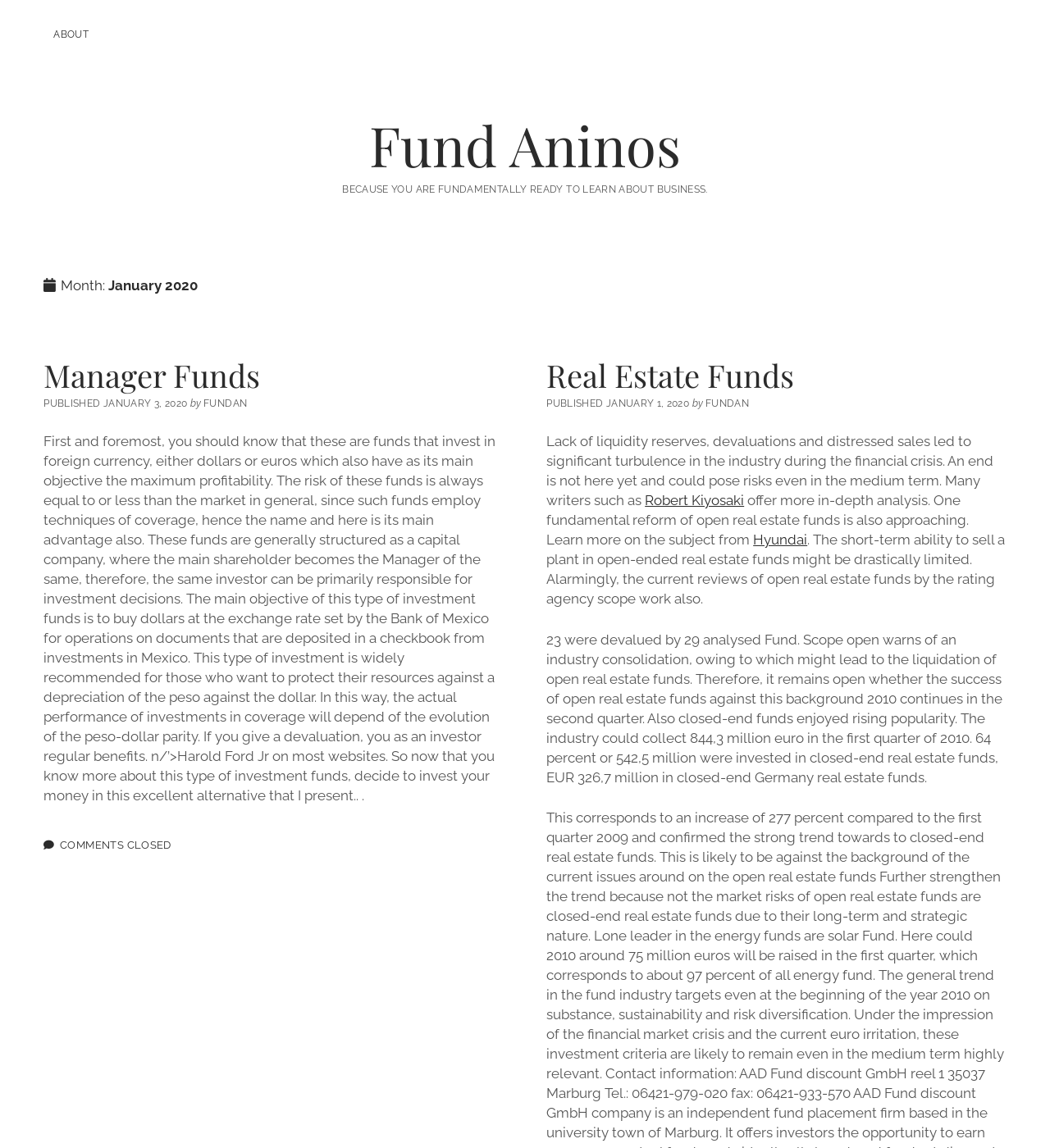Explain in detail what you observe on this webpage.

This webpage appears to be a blog or article page from "Fund Aninos" with a focus on business and investment. At the top, there are two links, "ABOUT" and "Fund Aninos", which are positioned on the left and center of the page, respectively. Below these links, there is a static text element with a motivational quote about being ready to learn about business.

The main content of the page is divided into two sections, each with a heading and several paragraphs of text. The first section is titled "Manager Funds" and has a published date of January 3, 2020. The text describes the characteristics and benefits of manager funds, which invest in foreign currency and aim to maximize profitability while minimizing risk. The section also includes links to related topics.

The second section is titled "Real Estate Funds" and has a published date of January 1, 2020. This section discusses the challenges faced by the real estate industry during the financial crisis and the potential risks and reforms in the sector. The text includes links to external sources, such as Robert Kiyosaki and Hyundai, and provides an analysis of the current state of open real estate funds.

At the bottom of each section, there is a "by" credit with the author's name, "FUNDAN". Additionally, there is a "COMMENTS CLOSED" notice at the bottom of the first section. Overall, the webpage appears to be a informative resource for individuals interested in learning about business and investment opportunities.